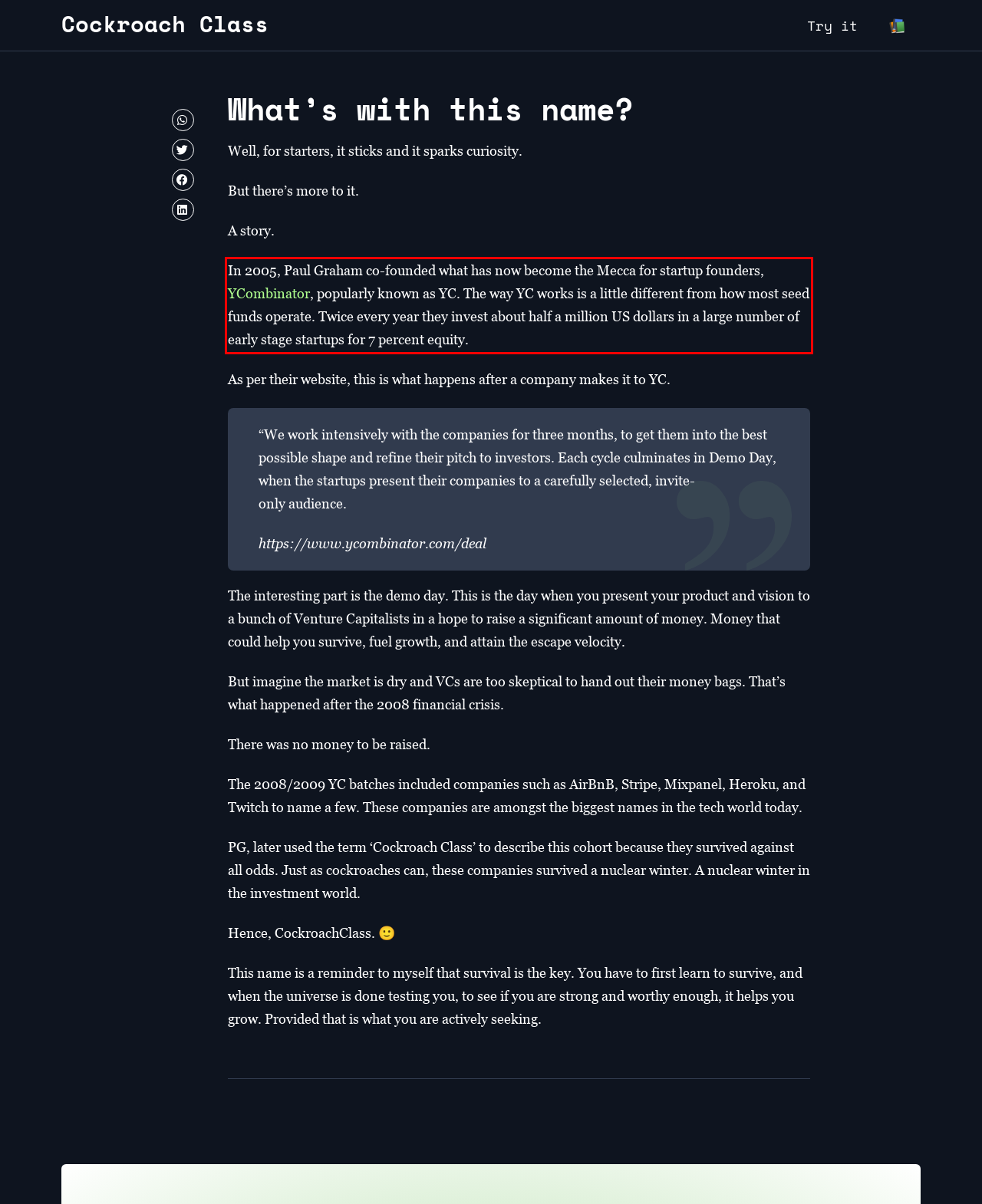Please take the screenshot of the webpage, find the red bounding box, and generate the text content that is within this red bounding box.

In 2005, Paul Graham co-founded what has now become the Mecca for startup founders, YCombinator, popularly known as YC. The way YC works is a little different from how most seed funds operate. Twice every year they invest about half a million US dollars in a large number of early stage startups for 7 percent equity.